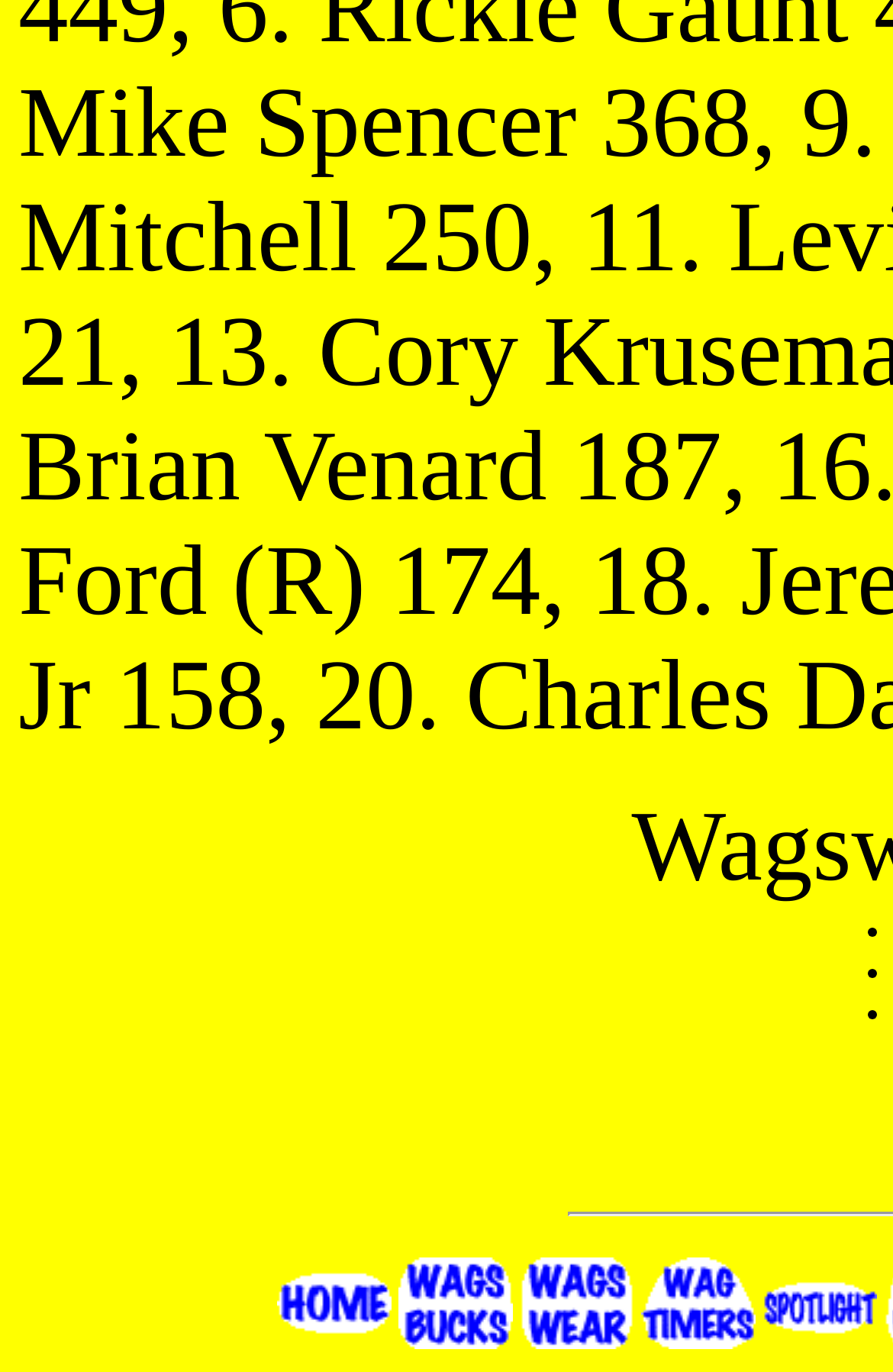Please give a one-word or short phrase response to the following question: 
Are the products listed in a specific order?

Unknown